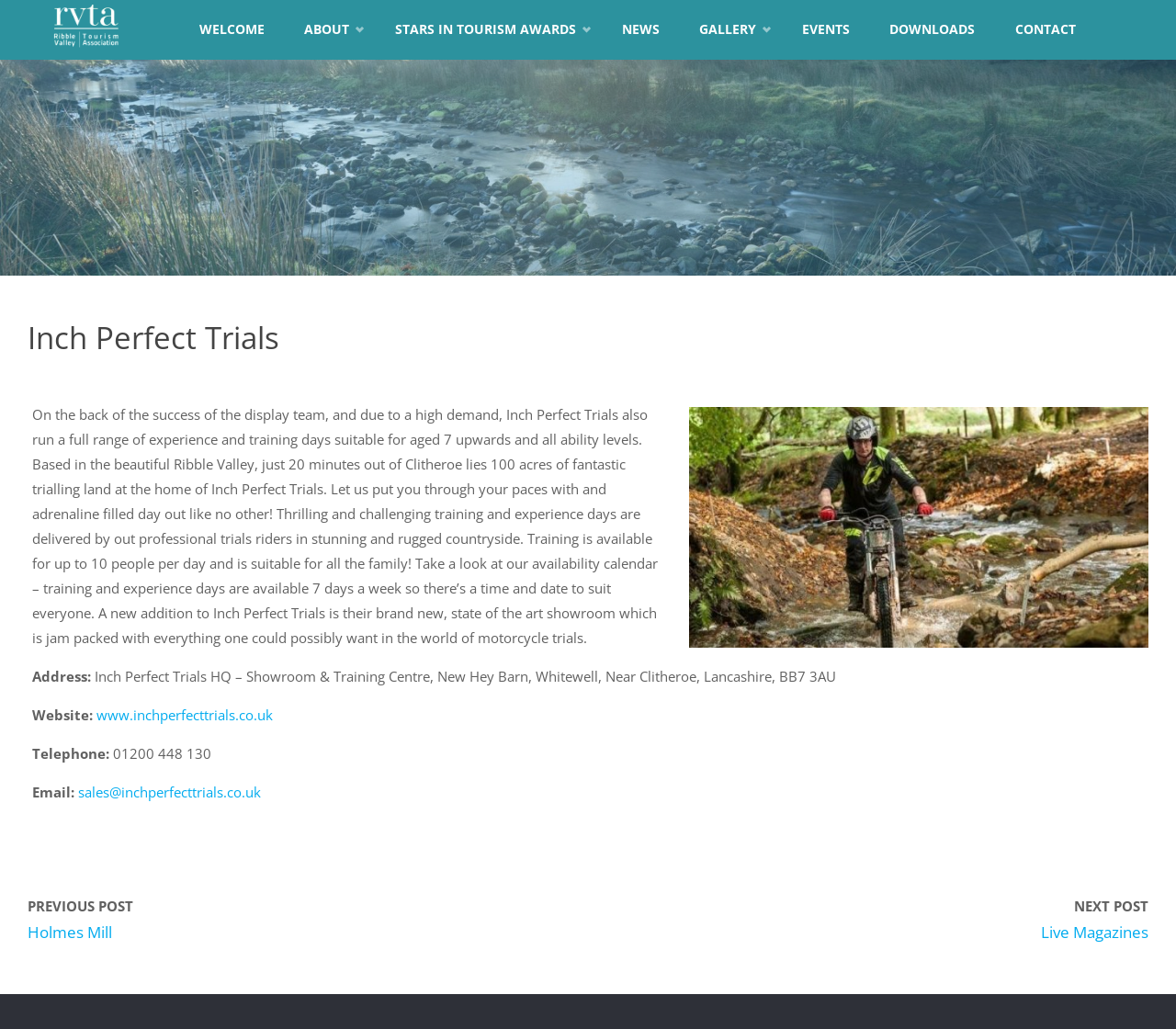Locate the bounding box coordinates of the clickable part needed for the task: "Click the 'WELCOME' link".

[0.153, 0.0, 0.242, 0.058]